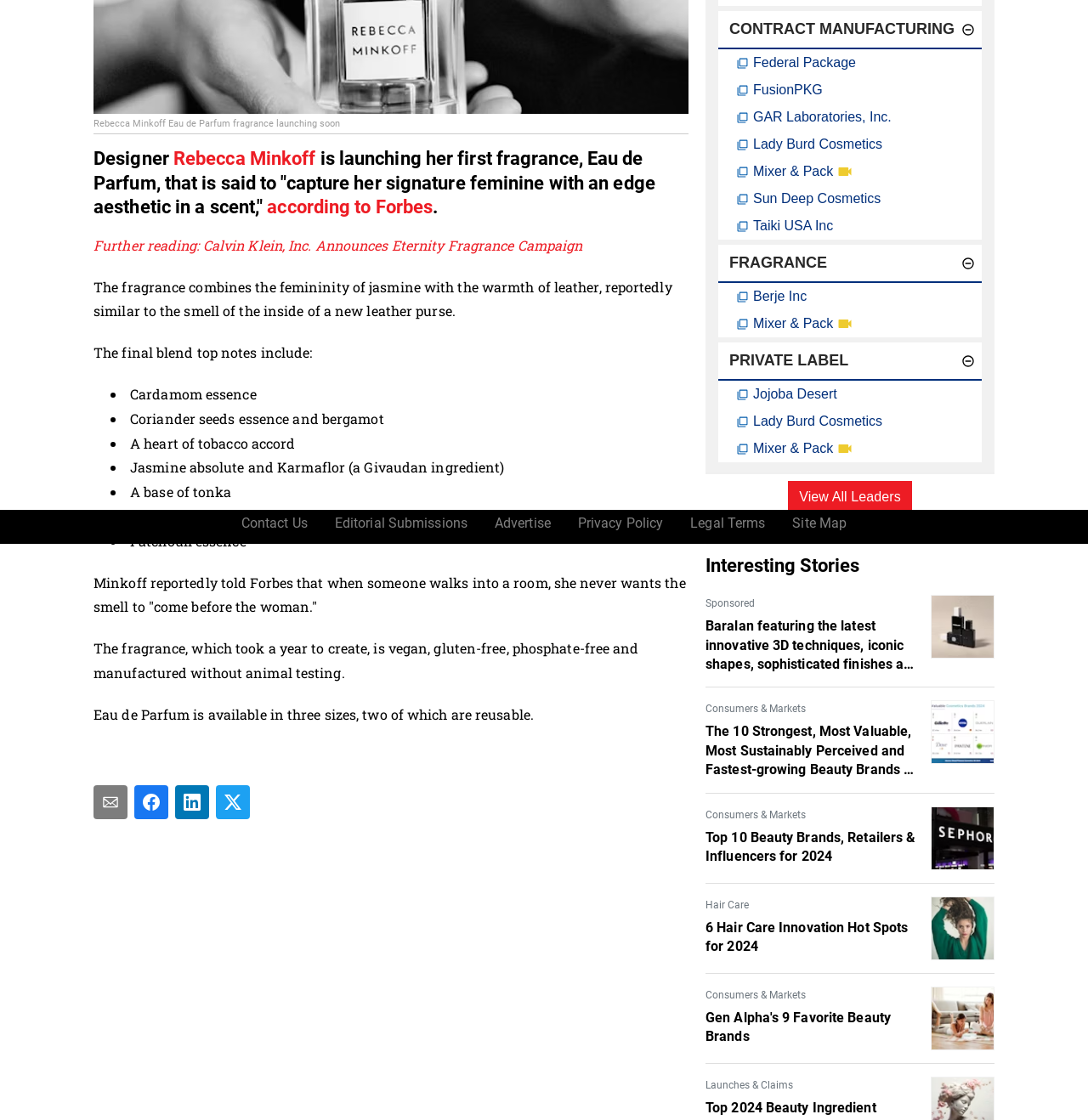Locate the bounding box coordinates of the UI element described by: "Contract Manufacturing". Provide the coordinates as four float numbers between 0 and 1, formatted as [left, top, right, bottom].

[0.66, 0.01, 0.902, 0.042]